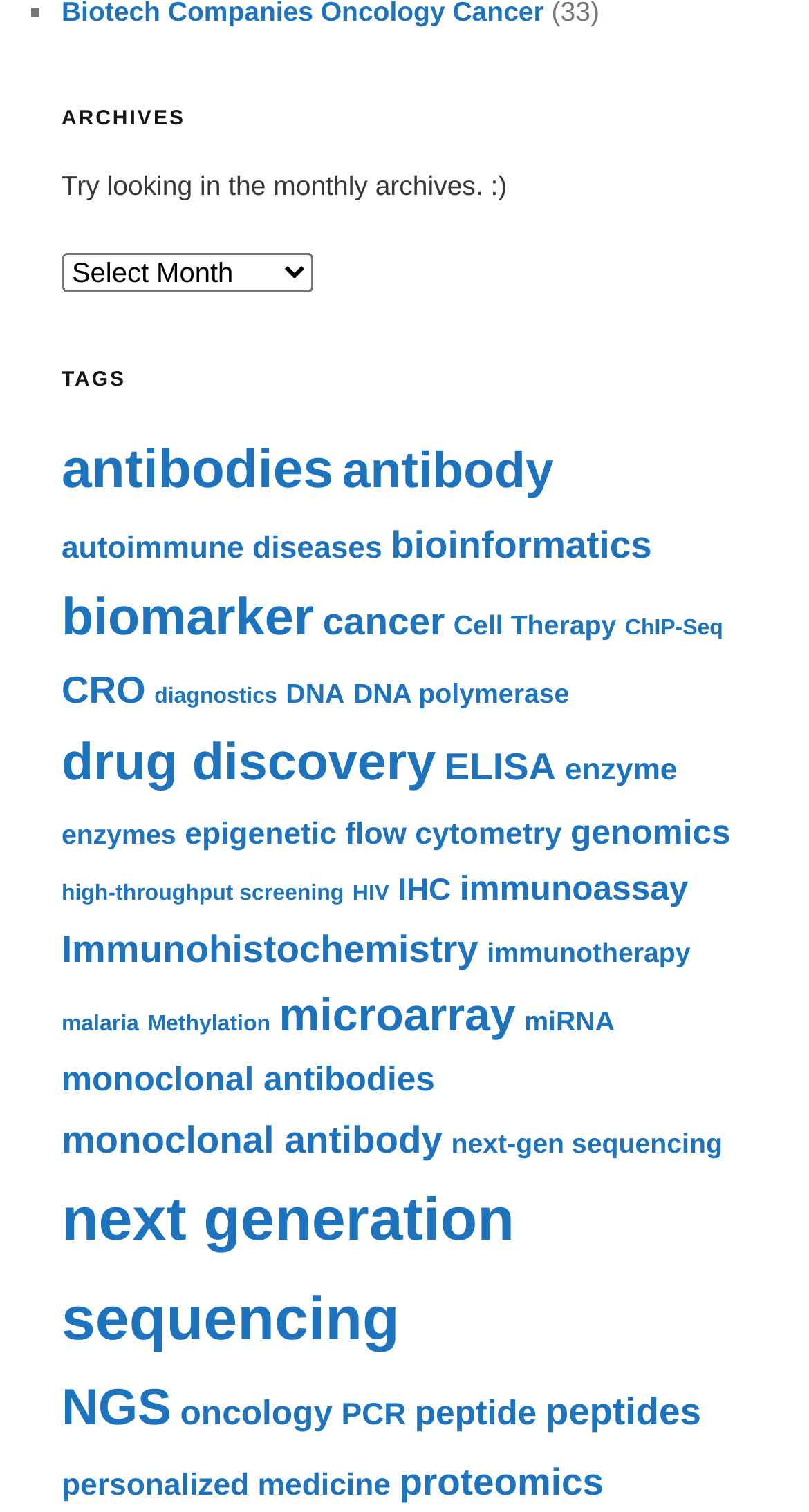How many items are in the 'next generation sequencing' category?
Based on the image, answer the question with a single word or brief phrase.

20 items